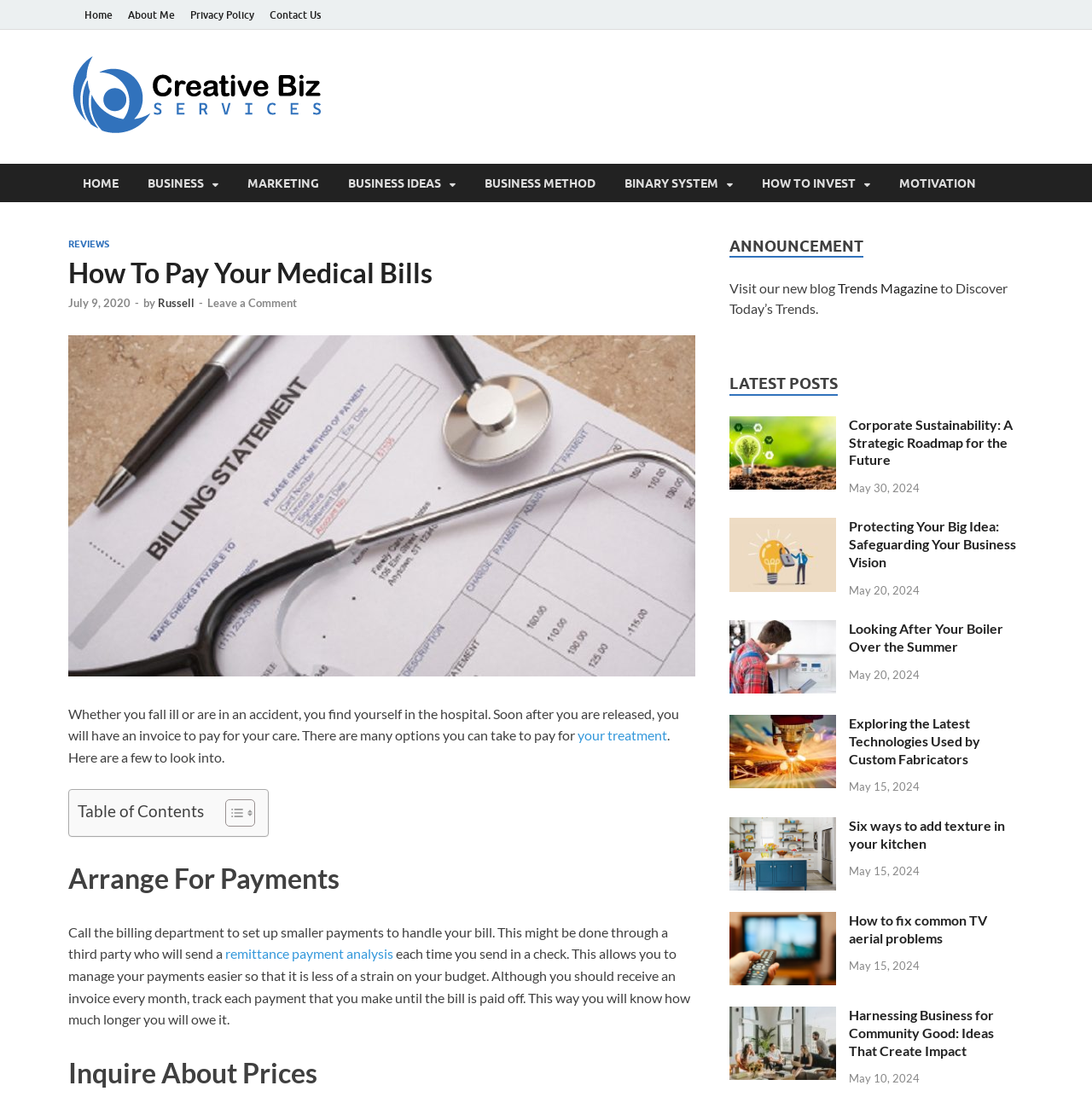Please answer the following question using a single word or phrase: 
What is the topic of the article?

Paying medical bills